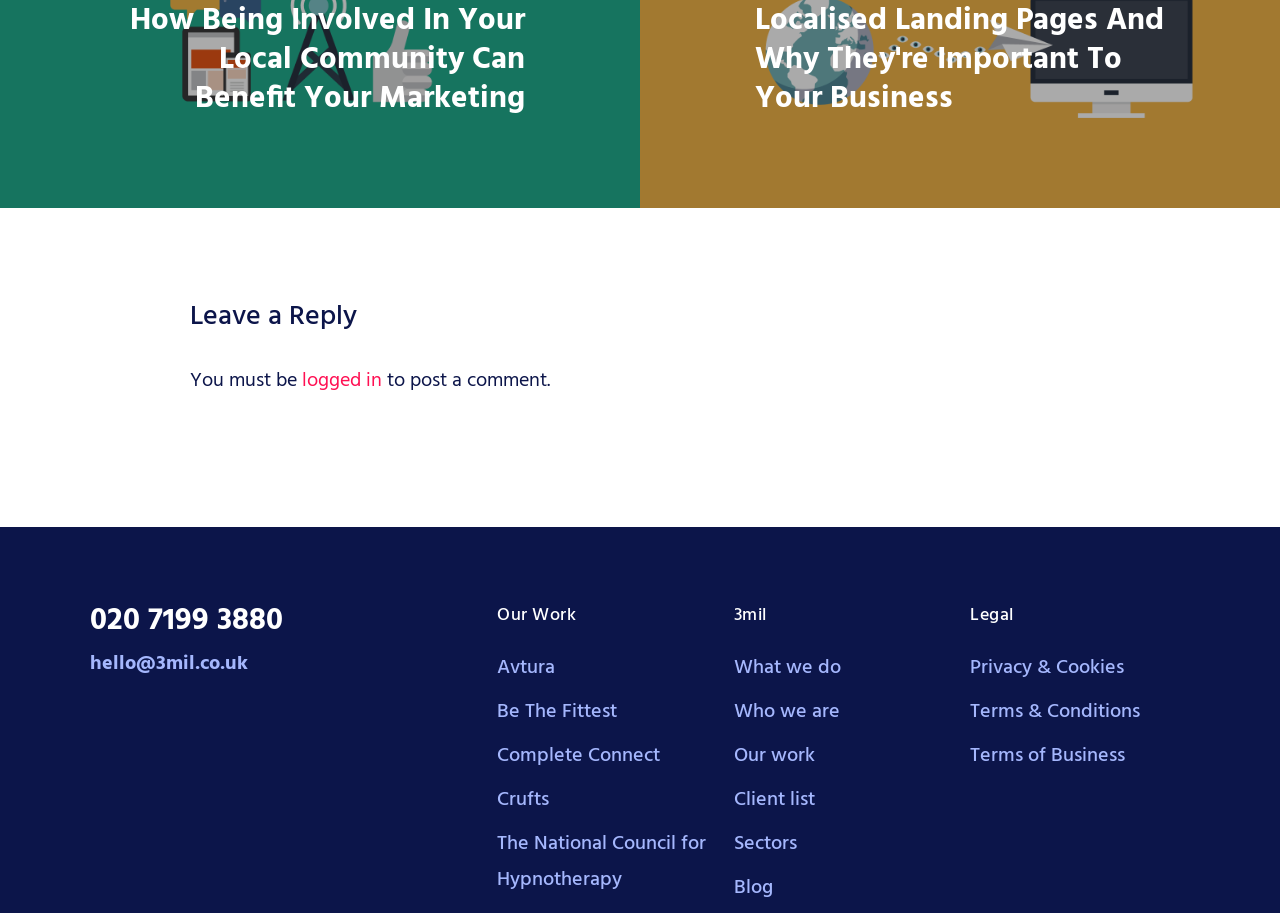Extract the bounding box of the UI element described as: "Blog".

[0.573, 0.955, 0.604, 0.99]